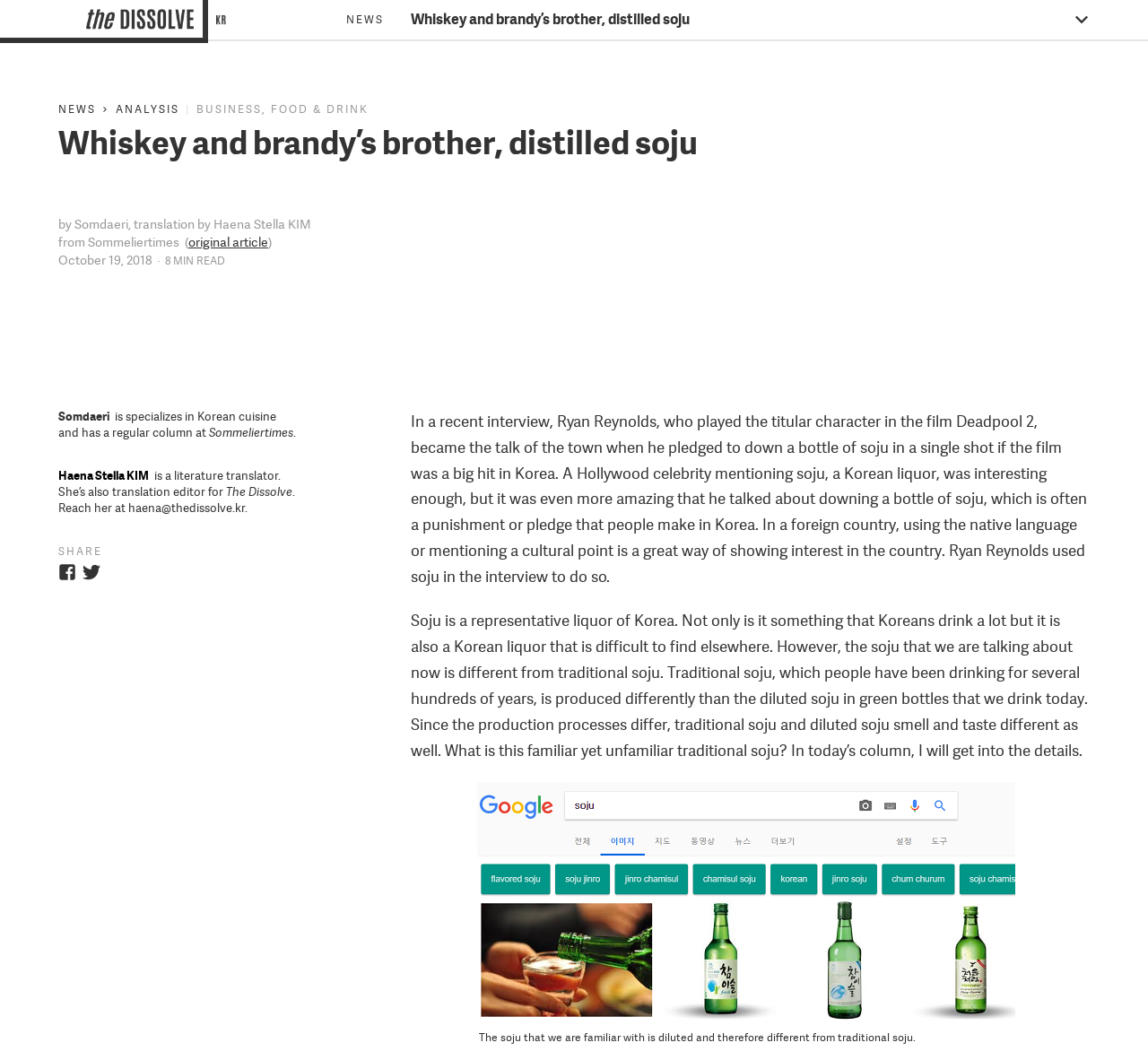Please find the bounding box coordinates of the section that needs to be clicked to achieve this instruction: "Click the SHARE button".

[0.051, 0.514, 0.089, 0.526]